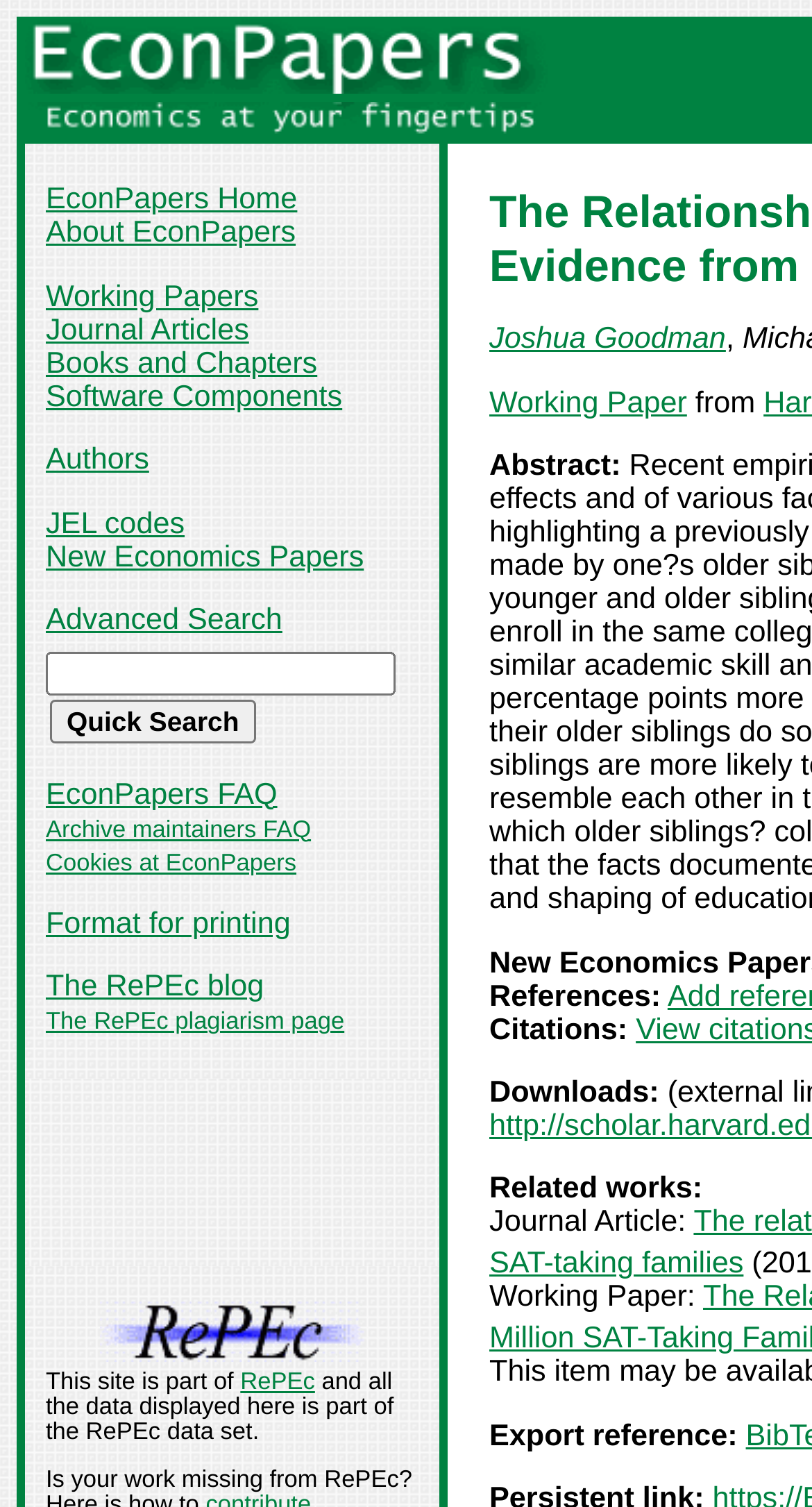Describe all the visual and textual components of the webpage comprehensively.

The webpage appears to be a research paper or academic article page, specifically from the EconPapers website. At the top, there are two prominent links, "EconPapers" and "Economics at your fingertips", which are likely the website's logo and tagline. Below these, there is a long list of links and options, including "EconPapers Home", "About EconPapers", "Working Papers", "Journal Articles", and many others. These links are arranged horizontally and take up most of the top half of the page.

In the lower half of the page, there is a section dedicated to the specific research paper being displayed. The title of the paper, "The Relationship Between Siblings' College Choices: Evidence from One Million SAT-Taking Families", is not explicitly mentioned, but the authors, Joshua Goodman, Michael Hurwitz, Jonathan Smith, and Julia Fox, are listed. There is also an abstract section, which provides a brief summary of the paper's content.

Below the abstract, there are several links and options related to the paper, including "Working Paper", "References", "Citations", "Downloads", and "Related works". These links are arranged vertically and take up most of the lower half of the page. Additionally, there are two instances of the RePEc logo, one near the top and one near the bottom of the page, which suggests that the data displayed on the page is part of the RePEc data set.